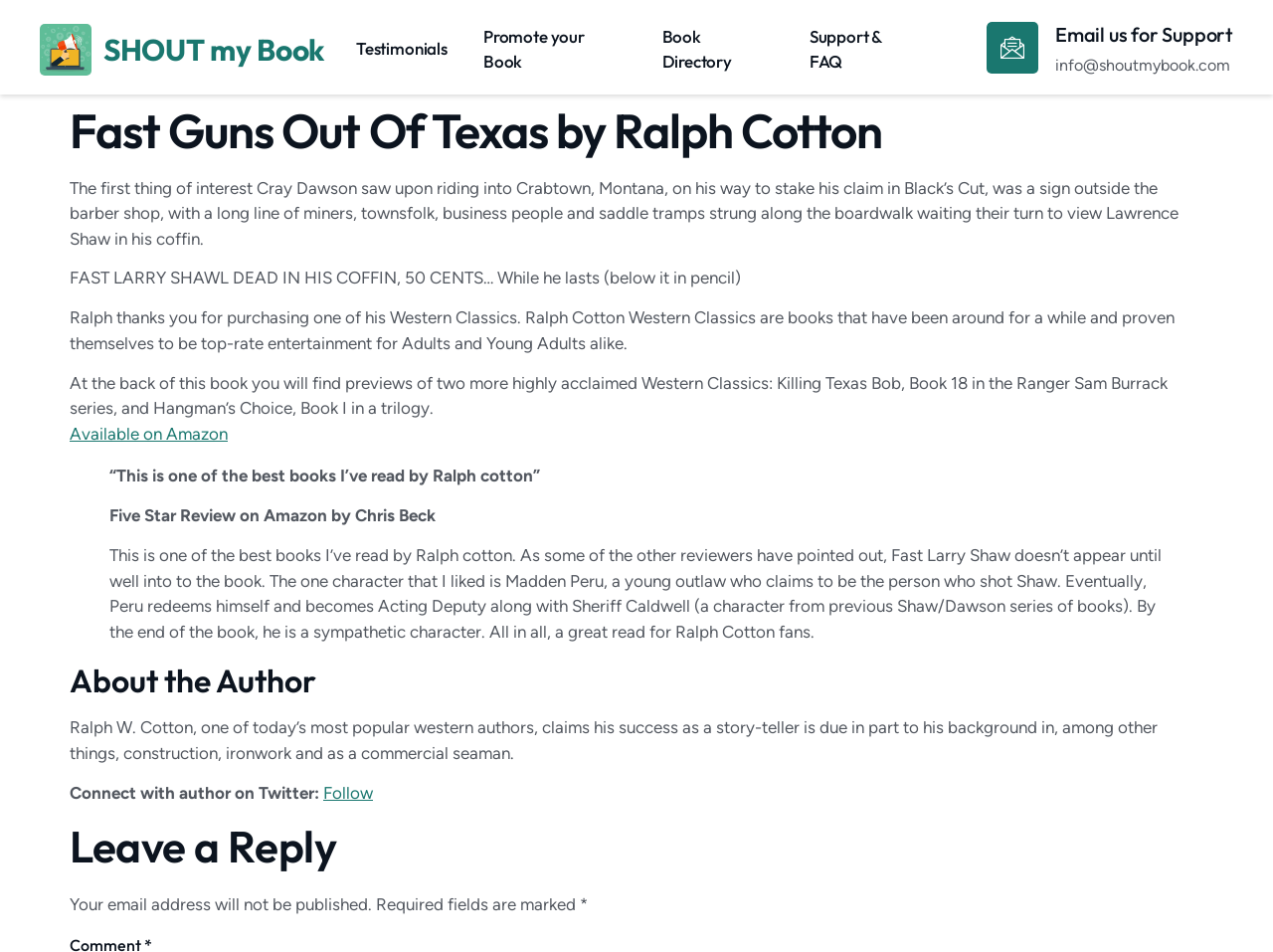Create an elaborate caption that covers all aspects of the webpage.

This webpage is about the book "Fast Guns Out Of Texas" by Ralph Cotton. At the top, there is a heading "SHOUT my Book" followed by a row of links to "Testimonials", "Promote your Book", "Book Directory", and "Support & FAQ". Below this, there is a heading "Email us for Support" with an email address "info@shoutmybook.com" next to it.

The main content of the page is divided into sections. The first section has a heading "Fast Guns Out Of Texas by Ralph Cotton" and a brief description of the book. This is followed by a passage of text that appears to be an excerpt from the book, describing a scene where the main character Cray Dawson rides into Crabtown, Montana.

Below this, there are three more sections of text. The first section thanks the reader for purchasing the book and describes it as a Western Classic. The second section mentions that there are previews of two more Western Classics at the back of the book. The third section has a link to purchase the book on Amazon.

Next, there is a blockquote with a five-star review from Amazon, written by Chris Beck. The review praises the book and mentions a character named Madden Peru.

Following this, there is a section about the author, Ralph W. Cotton, which describes his background and experience as a storyteller. There is also a link to connect with the author on Twitter.

Finally, at the bottom of the page, there is a section for leaving a reply, with a heading "Leave a Reply" and some text about required fields.